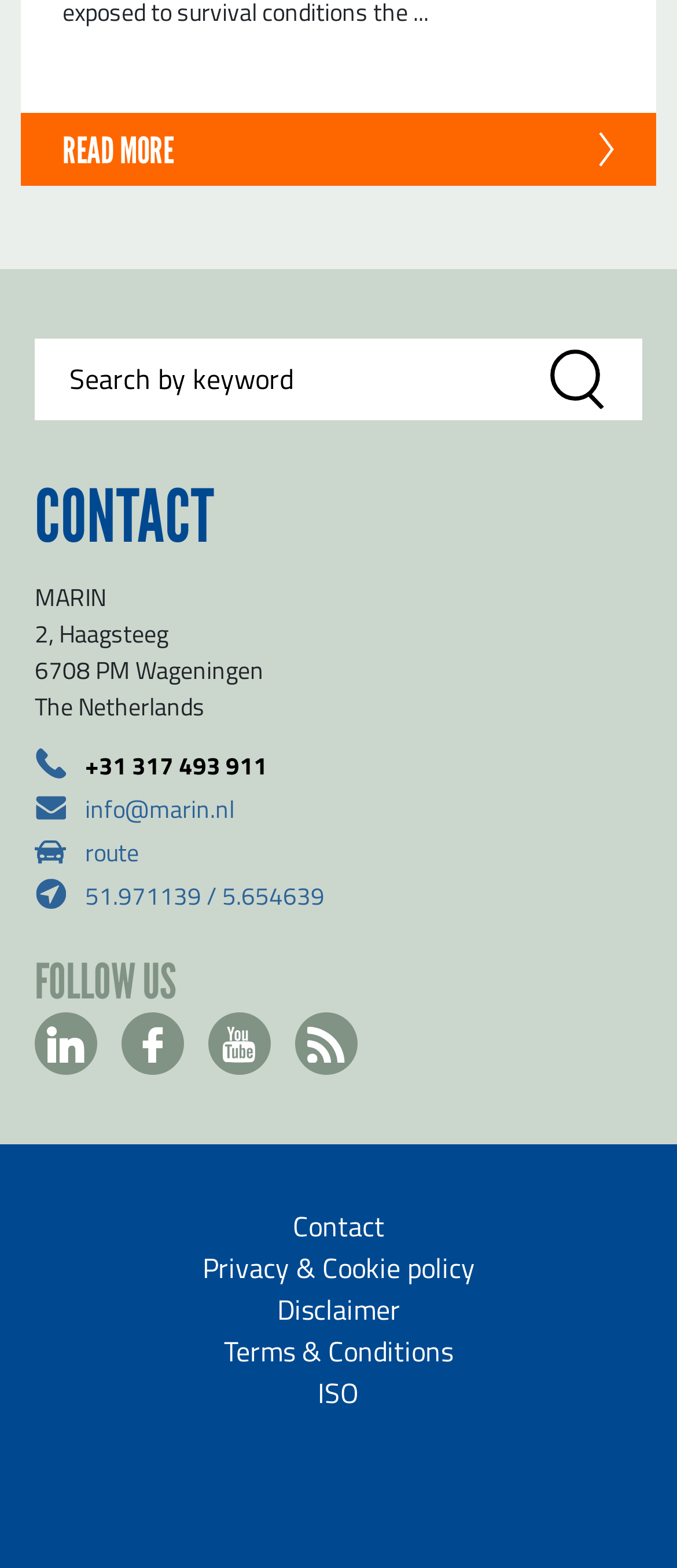Please provide the bounding box coordinates for the element that needs to be clicked to perform the instruction: "Unlock with Patreon". The coordinates must consist of four float numbers between 0 and 1, formatted as [left, top, right, bottom].

None